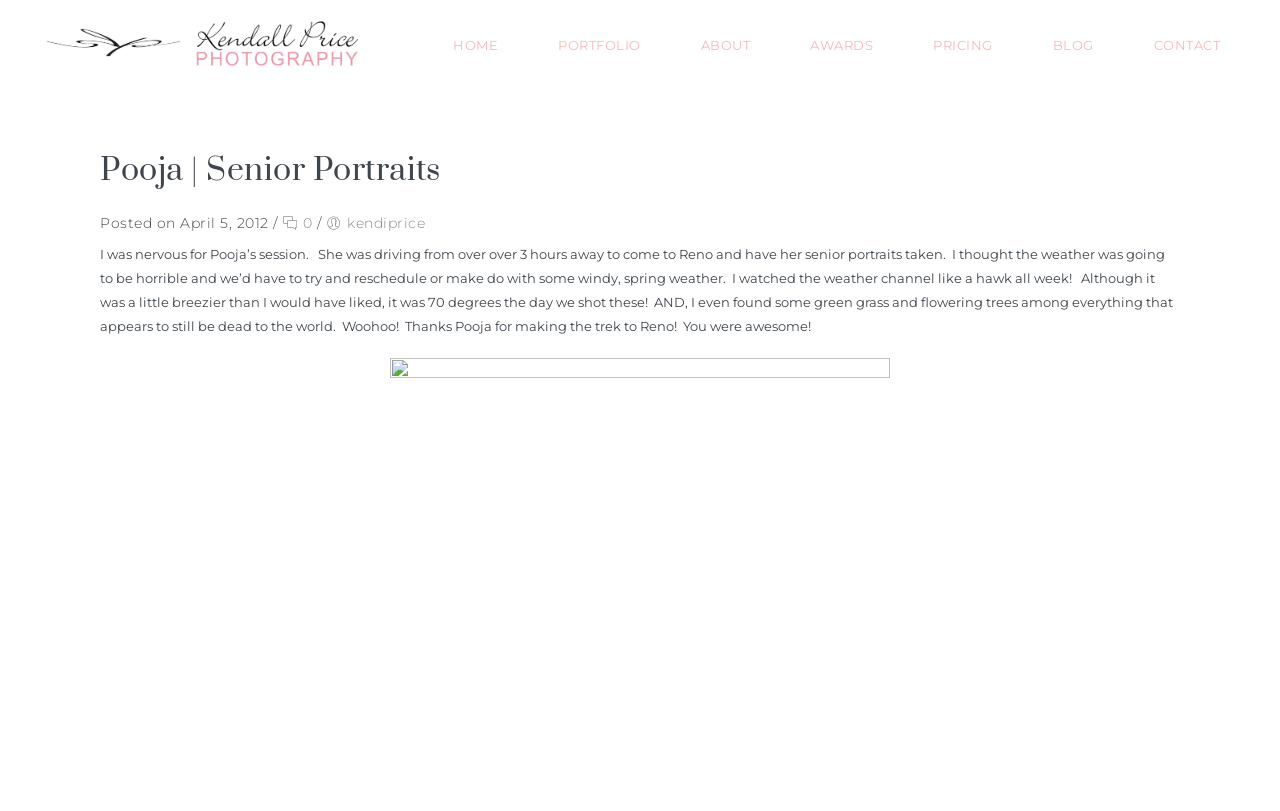Highlight the bounding box coordinates of the region I should click on to meet the following instruction: "visit about page".

[0.524, 0.0, 0.609, 0.111]